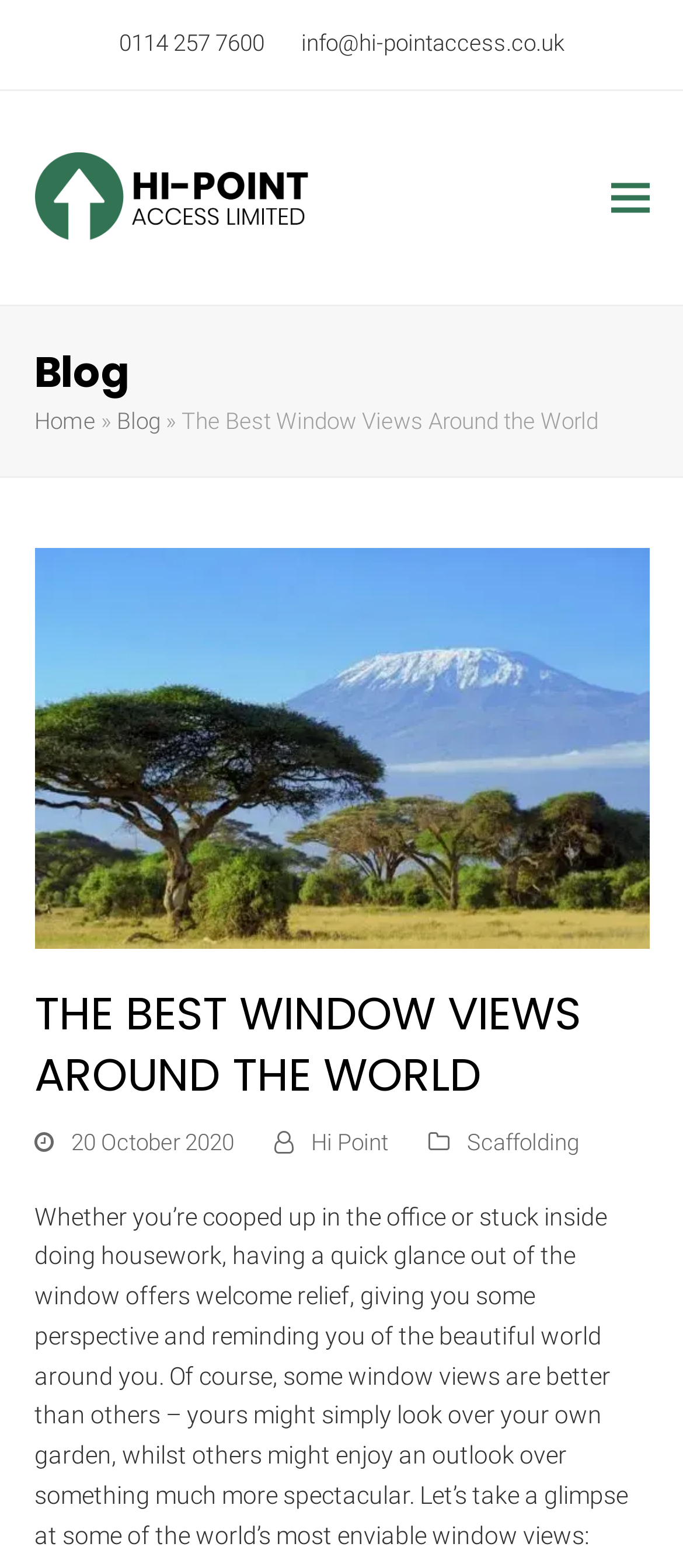Determine the bounding box coordinates for the area that needs to be clicked to fulfill this task: "Visit the Hi Point Access website". The coordinates must be given as four float numbers between 0 and 1, i.e., [left, top, right, bottom].

[0.05, 0.116, 0.46, 0.134]